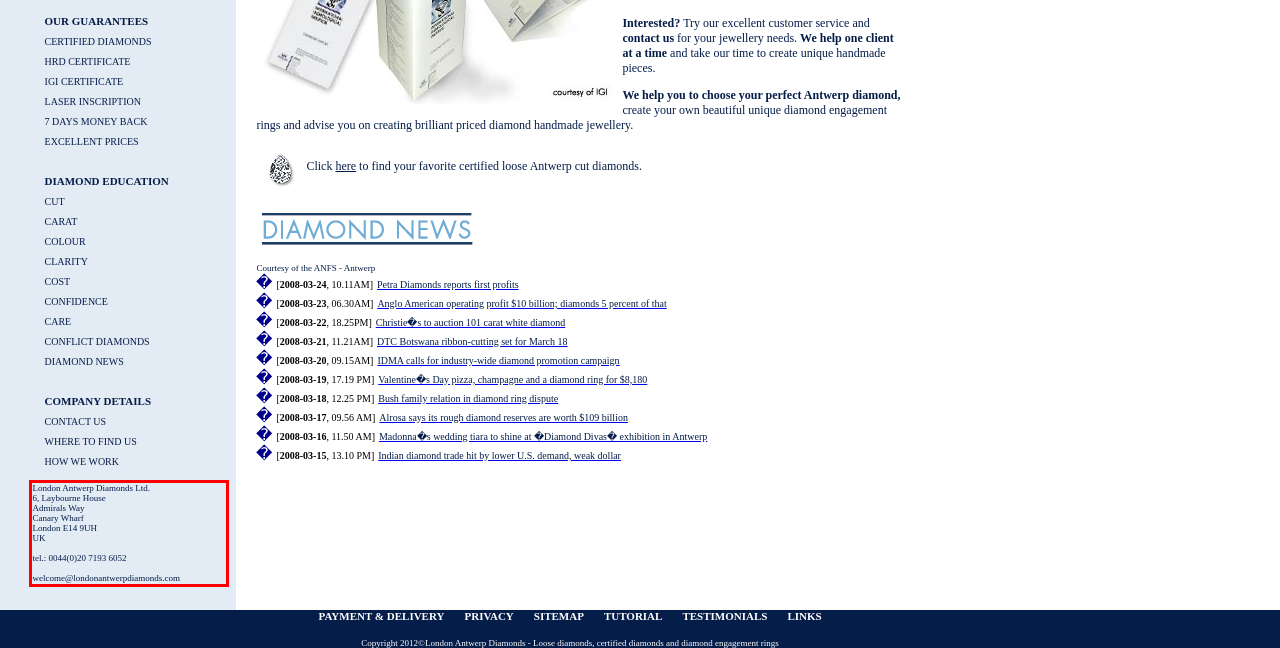Look at the provided screenshot of the webpage and perform OCR on the text within the red bounding box.

London Antwerp Diamonds Ltd. 6, Laybourne House Admirals Way Canary Wharf London E14 9UH UK tel.: 0044(0)20 7193 6052 welcome@londonantwerpdiamonds.com